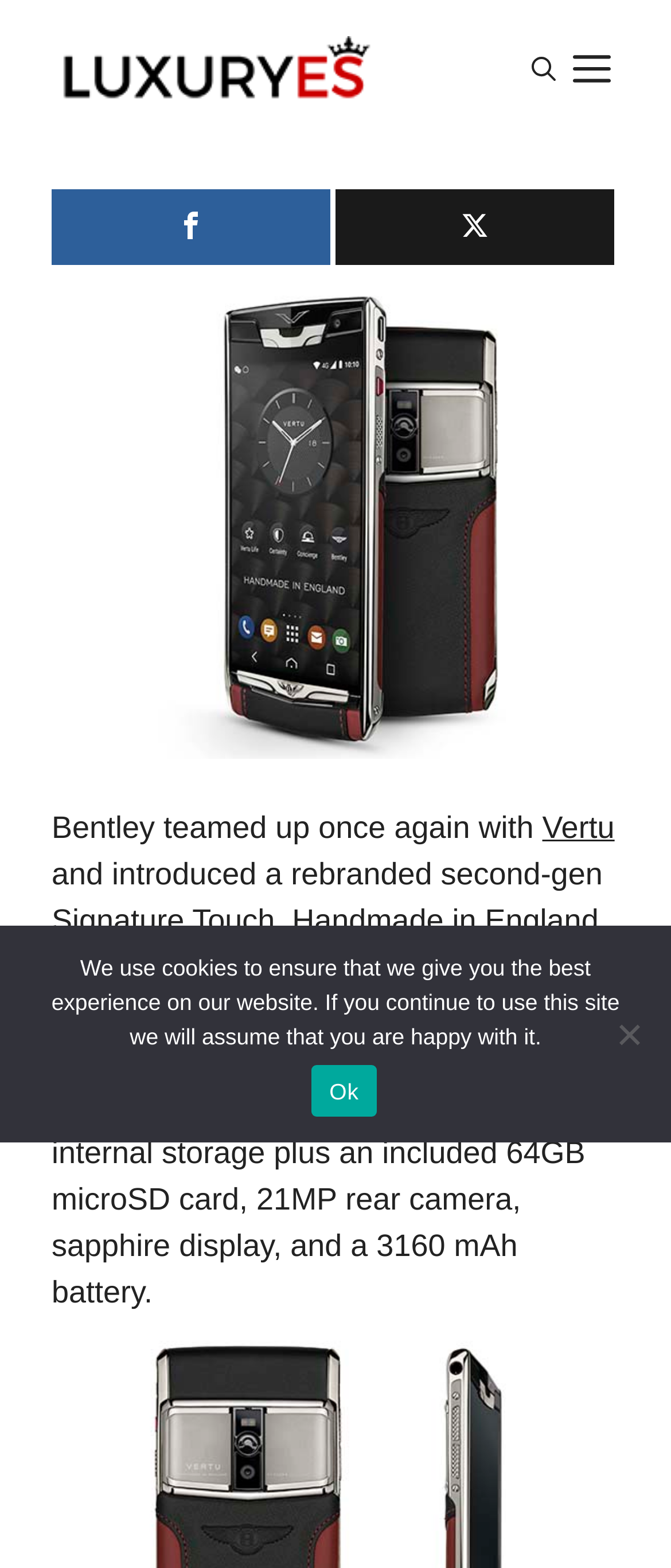What is the capacity of the phone's battery?
Please answer using one word or phrase, based on the screenshot.

3160 mAh